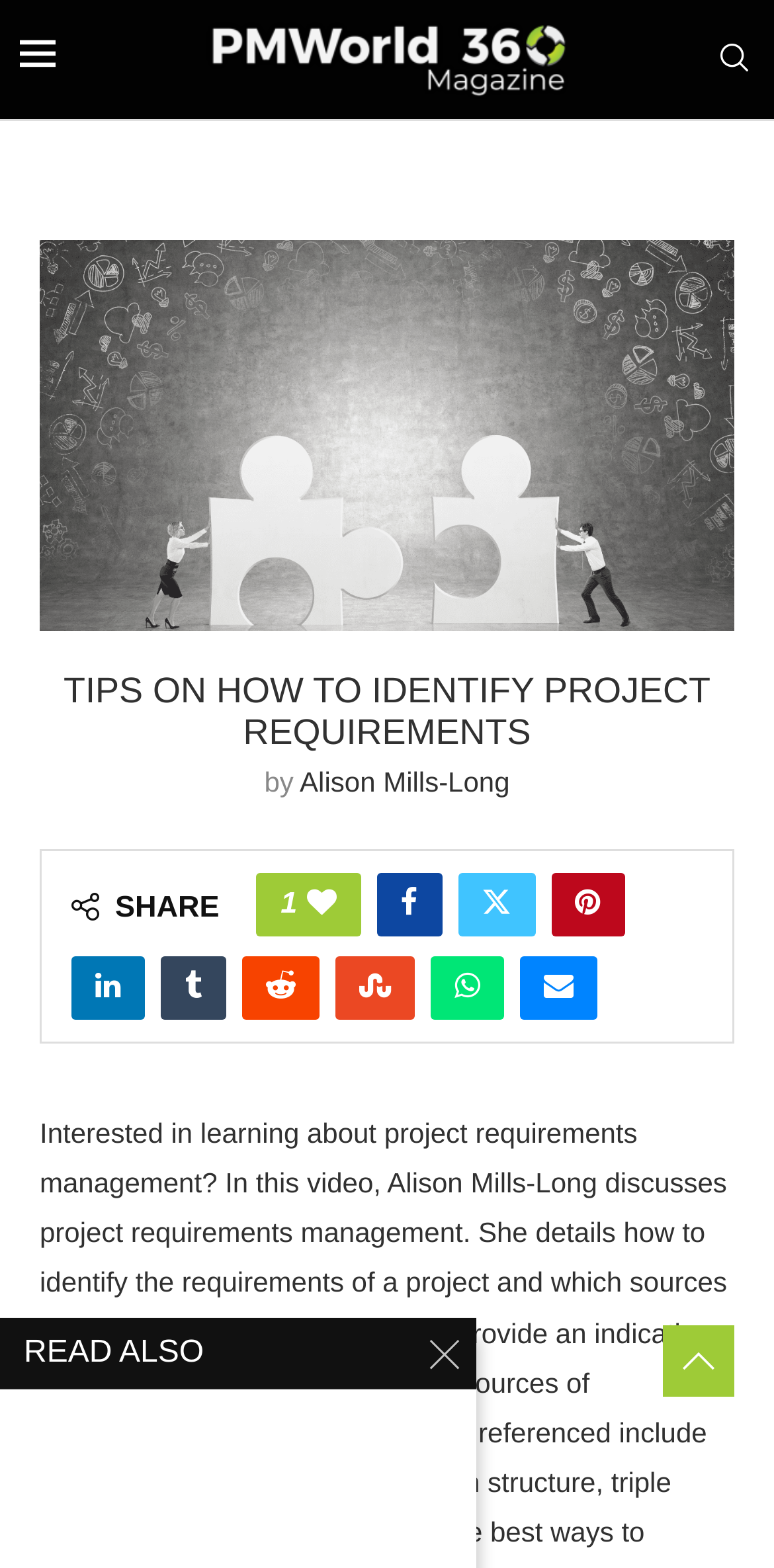Indicate the bounding box coordinates of the element that needs to be clicked to satisfy the following instruction: "Visit PMWorld 360 Magazine". The coordinates should be four float numbers between 0 and 1, i.e., [left, top, right, bottom].

[0.265, 0.013, 0.735, 0.033]